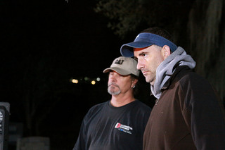Describe the image with as much detail as possible.

The image captures two filmmakers, Bill Allanson and Brad Jayne, as they engage in a focused discussion on location, likely during a film production. The backdrop suggests an evening setting, illuminated subtly, indicating that they are immersed in their creative process. Both men appear attentive, with Allanson wearing a hat and Jayne in a hooded sweatshirt, indicating a casual yet serious atmosphere on set.

This moment reflects their collaboration on the project "Saying Goodbye," in which Susan Hogue served as the liaison between the filmmakers and the SC Film Commission. Their dedication to their craft is evident, highlighting the collaborative spirit of indie filmmaking that thrives on teamwork and guidance. Their expressions indicate a blend of concentration and camaraderie, pivotal in bringing their artistic vision to life.